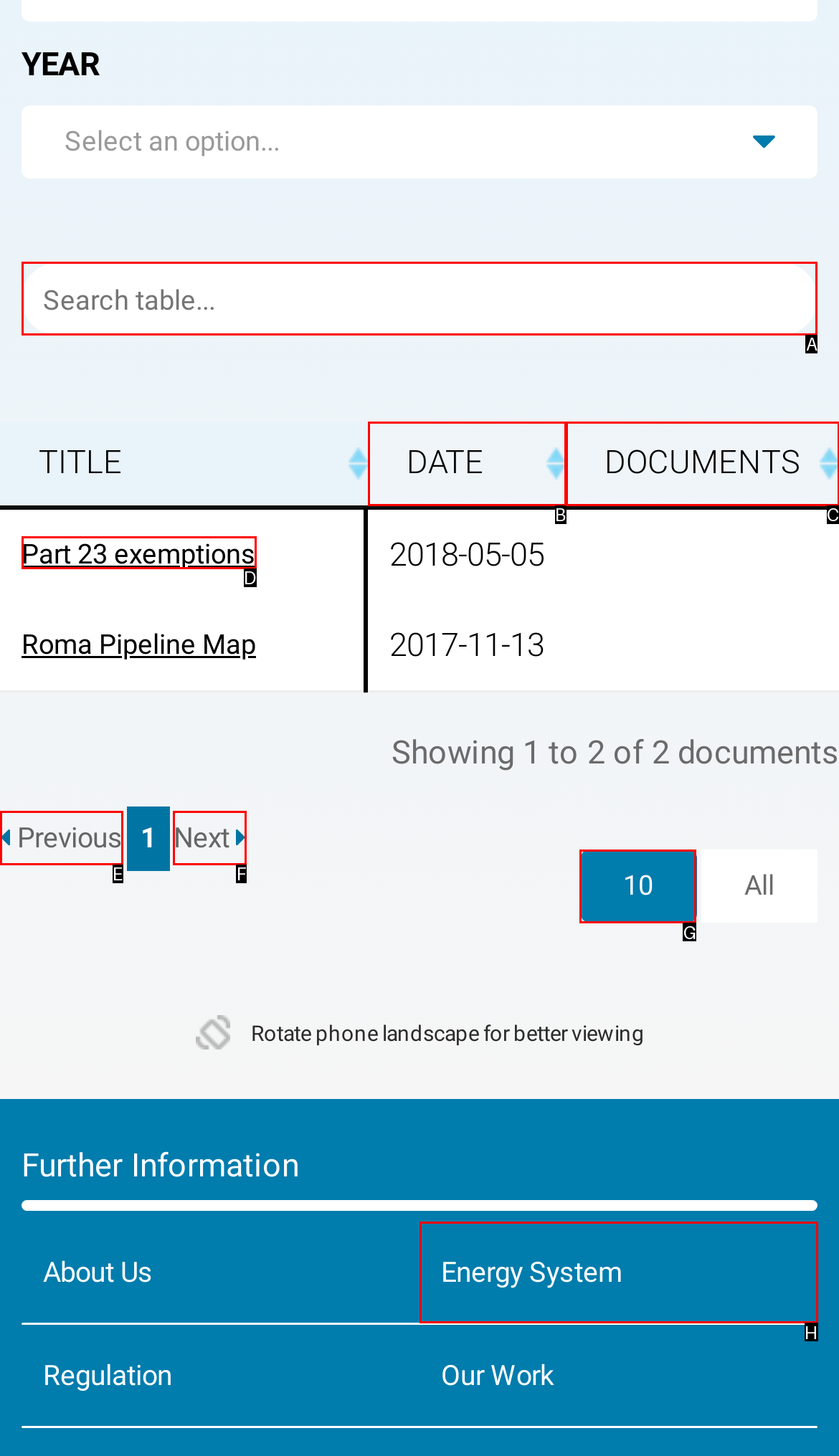Identify the correct UI element to click on to achieve the following task: Enter text in the search box Respond with the corresponding letter from the given choices.

A